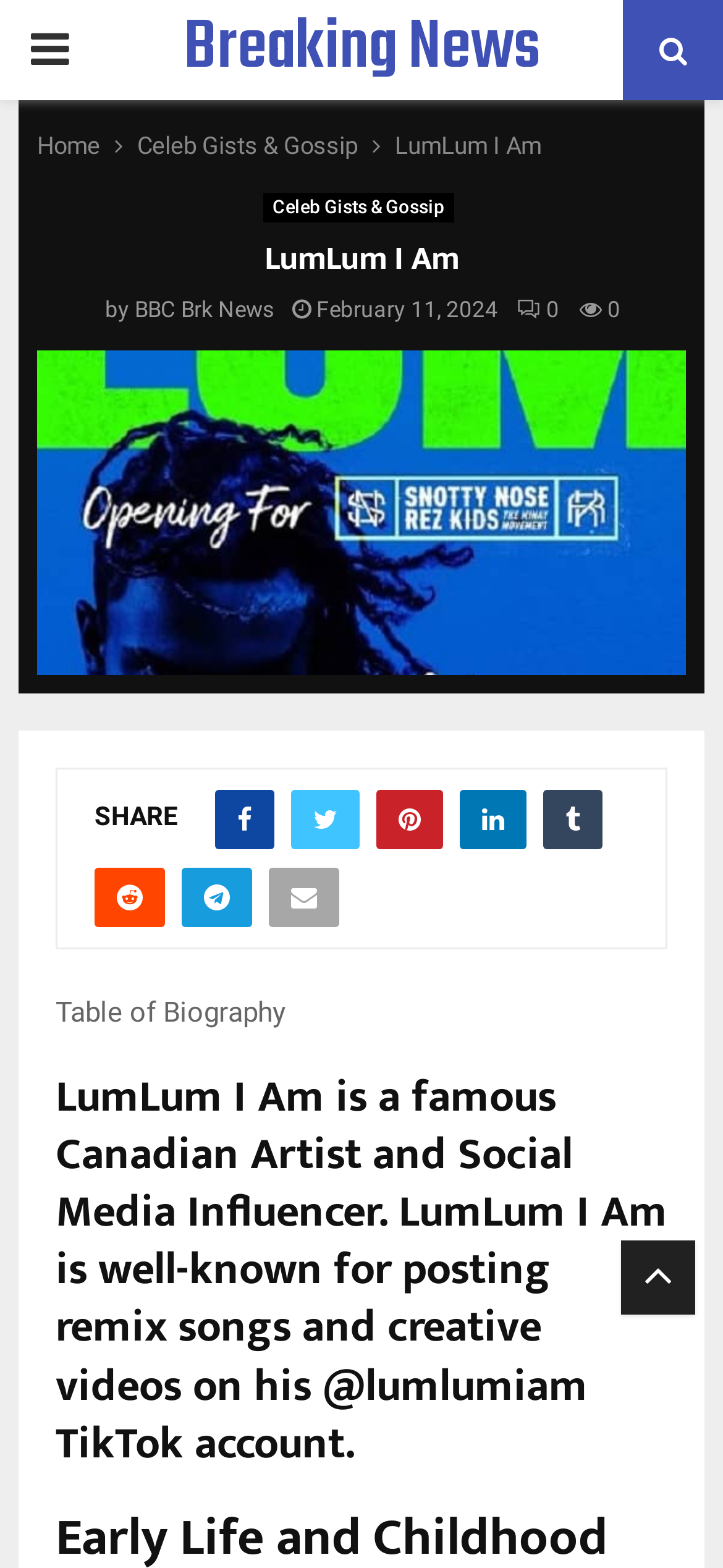Provide the bounding box coordinates of the area you need to click to execute the following instruction: "Go to Breaking News".

[0.254, 0.002, 0.746, 0.061]